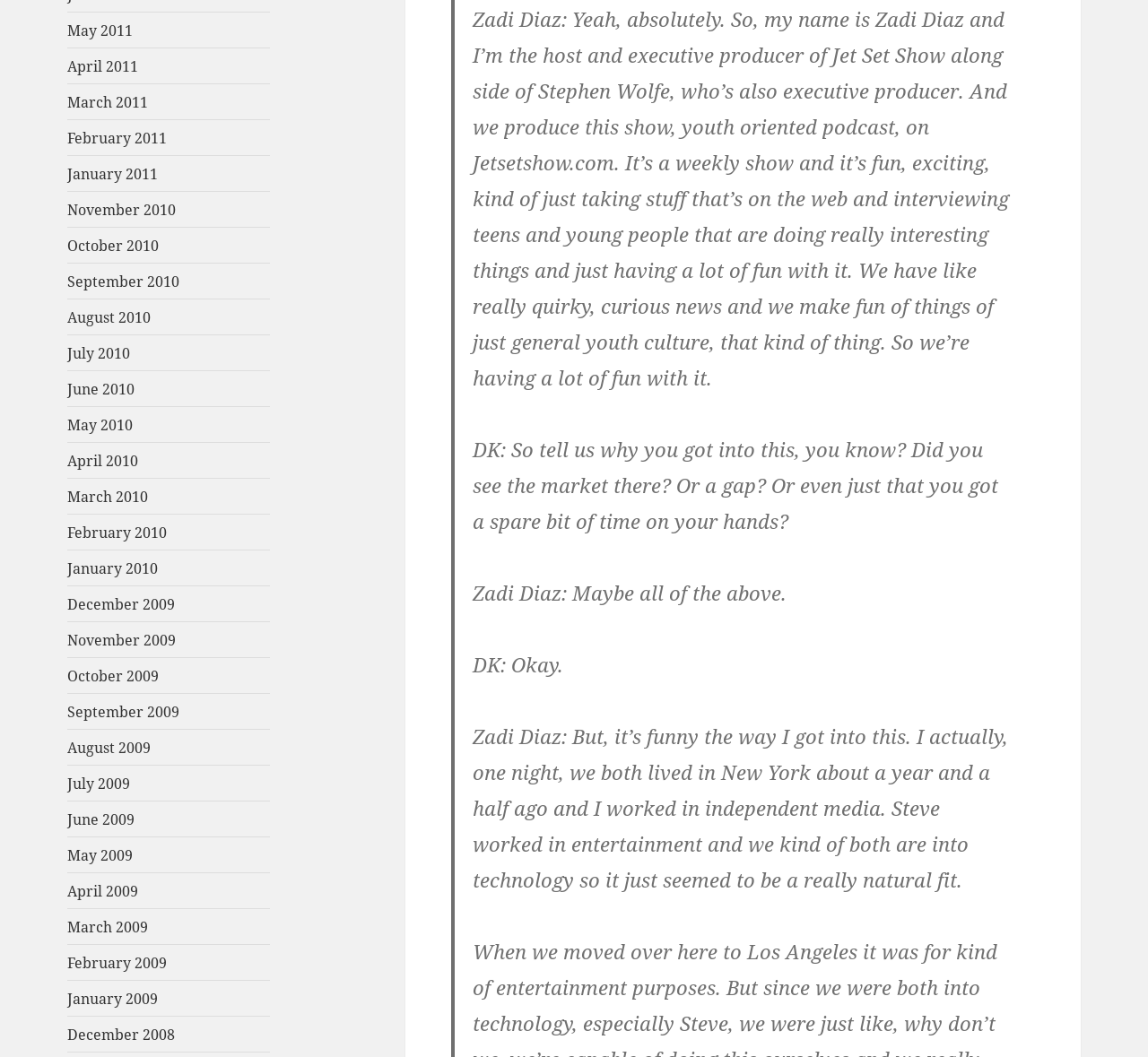Give a one-word or short-phrase answer to the following question: 
How did Zadi Diaz and Stephen Wolfe meet?

They lived in New York